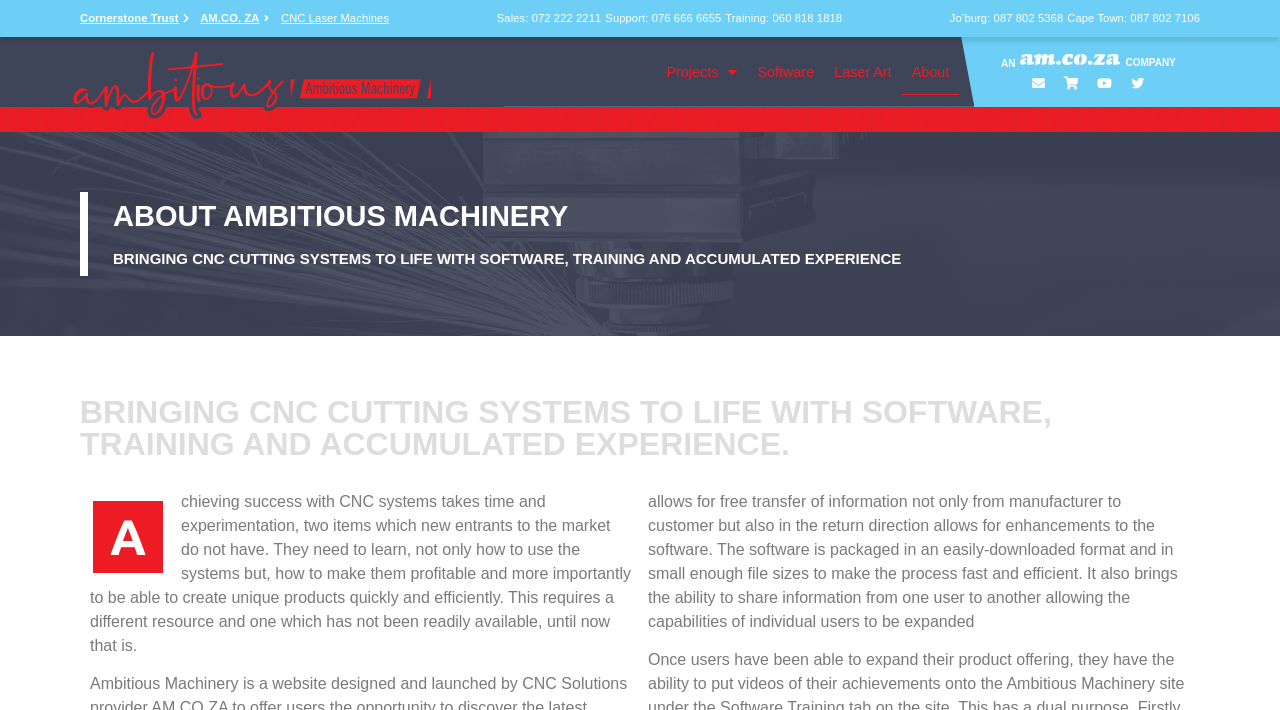Give a detailed overview of the webpage's appearance and contents.

The webpage is about Ambitious Machinery, a company that specializes in CNC cutting systems. At the top left corner, there is a row of links to other websites, including Cornerstone Trust, AM.CO. ZA, and CNC Laser Machines. Next to these links, there are contact numbers for sales, support, and training, as well as phone numbers for the Johannesburg and Cape Town offices.

On the top right corner, there is the Ambitious Machinery logo, which is an image. Below the logo, there is a menu with options for Projects, Software, Laser Art, and About. 

The main content of the webpage is divided into two sections. The first section has a heading "AN" followed by a link, and then a heading "COMPANY". Below these headings, there are social media links to YouTube, Twitter, and a shopping cart icon.

The second section is the main content area, which has a heading "ABOUT AMBITIOUS MACHINERY" followed by a subheading "BRINGING CNC CUTTING SYSTEMS TO LIFE WITH SOFTWARE, TRAINING AND ACCUMULATED EXPERIENCE". This subheading is repeated again below. 

The main text of the webpage explains that achieving success with CNC systems requires time, experimentation, and learning how to use the systems profitably and efficiently. It highlights the need for a different resource, which is now available.